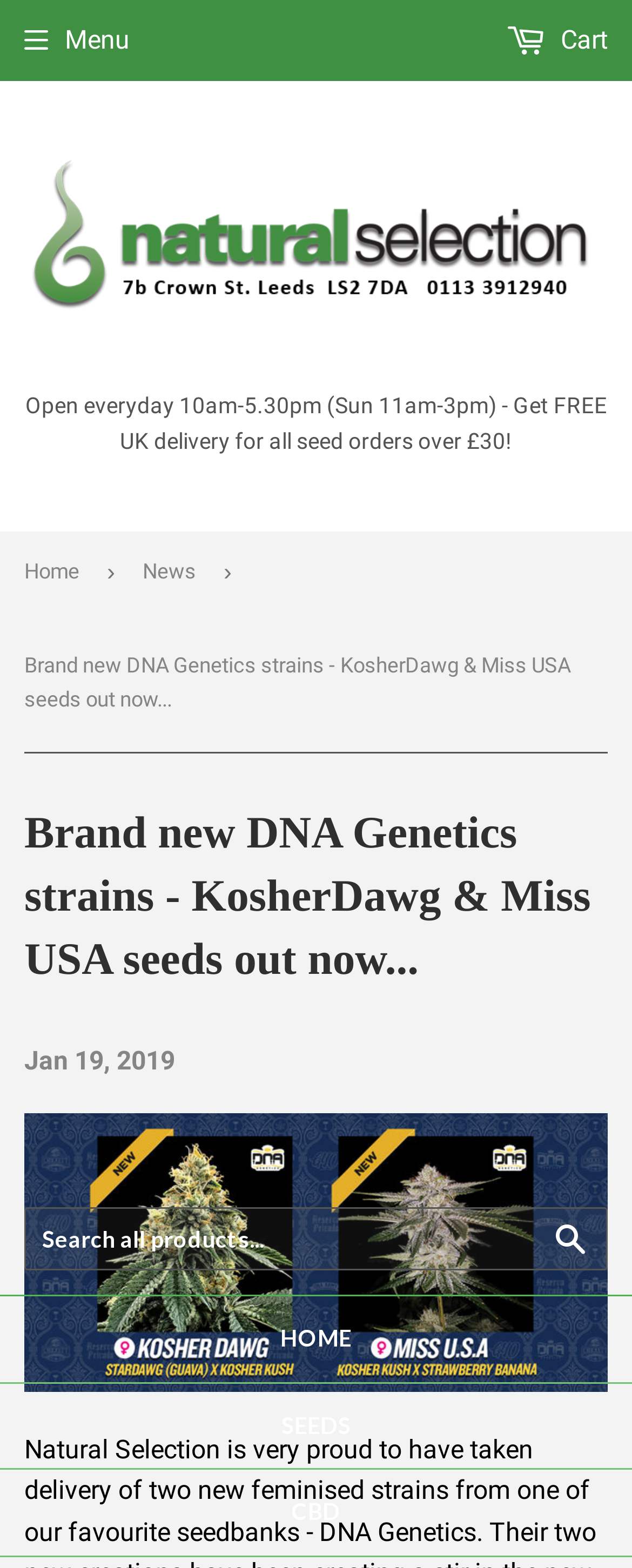Please use the details from the image to answer the following question comprehensively:
What is the date of the news article?

I found the date of the news article by looking at the StaticText element with the text 'Jan 19, 2019' which is located below the heading element with the text 'Brand new DNA Genetics strains - KosherDawg & Miss USA seeds out now...'.